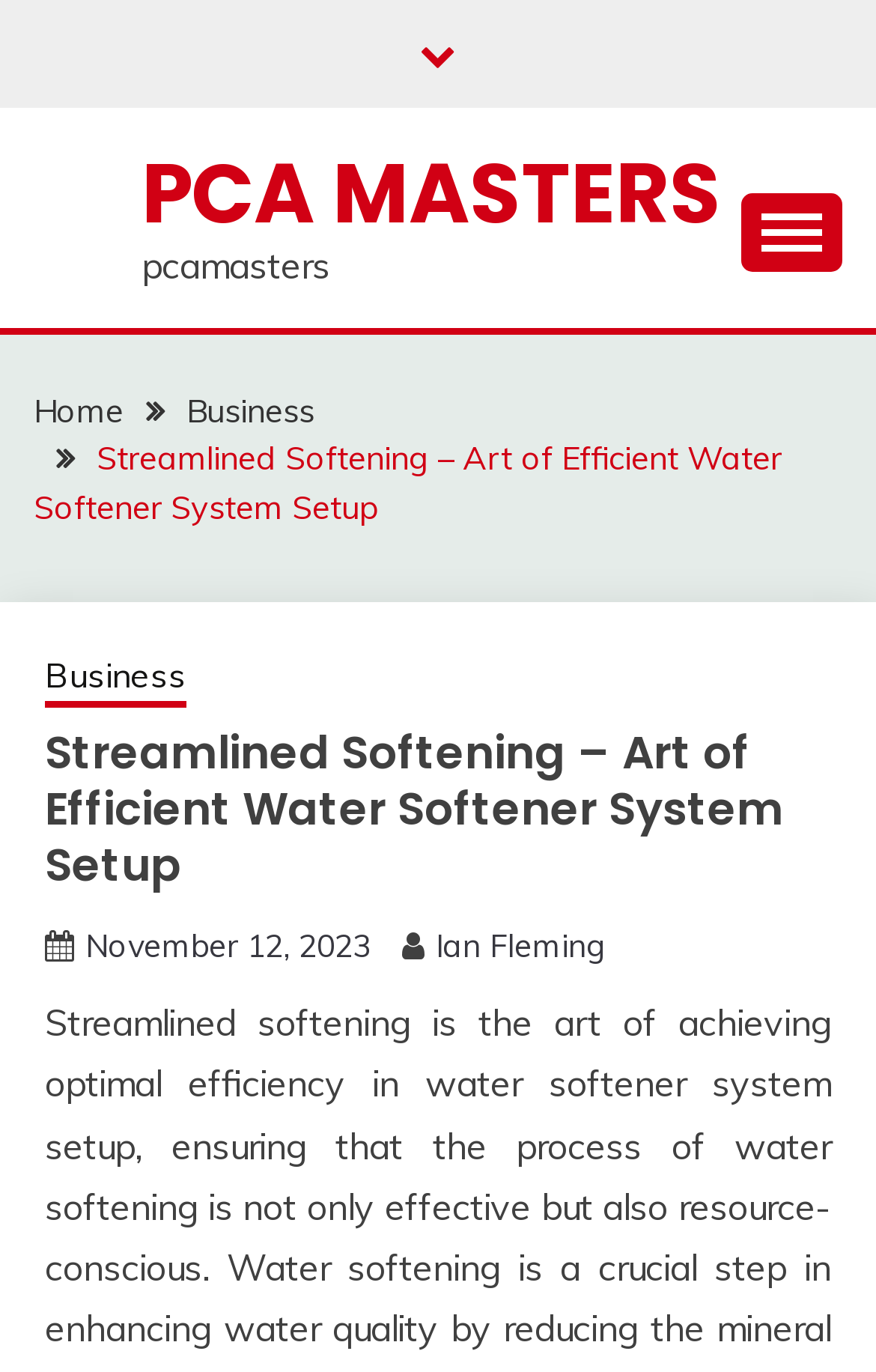Identify the coordinates of the bounding box for the element that must be clicked to accomplish the instruction: "read Ian Fleming".

[0.497, 0.675, 0.692, 0.704]